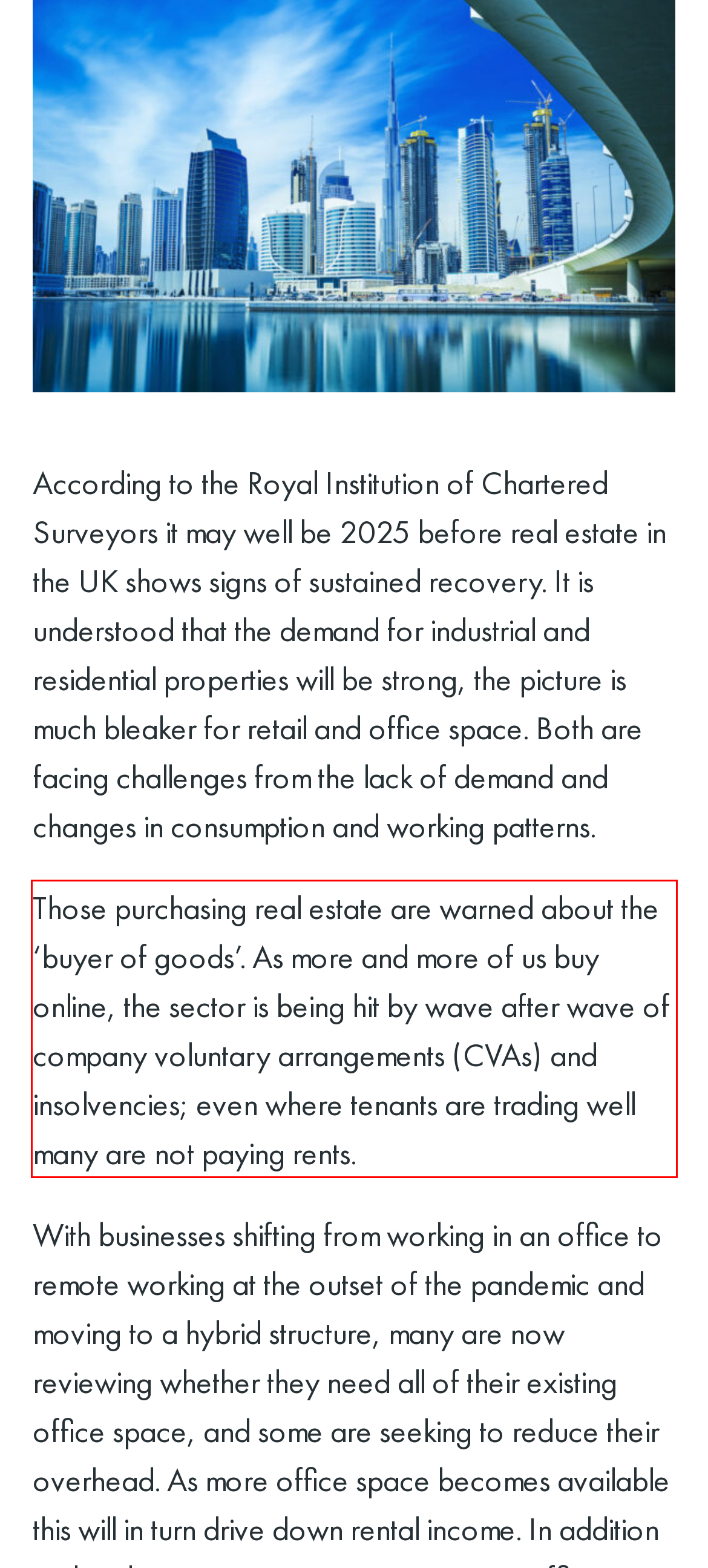Please examine the screenshot of the webpage and read the text present within the red rectangle bounding box.

Those purchasing real estate are warned about the ‘buyer of goods’. As more and more of us buy online, the sector is being hit by wave after wave of company voluntary arrangements (CVAs) and insolvencies; even where tenants are trading well many are not paying rents.